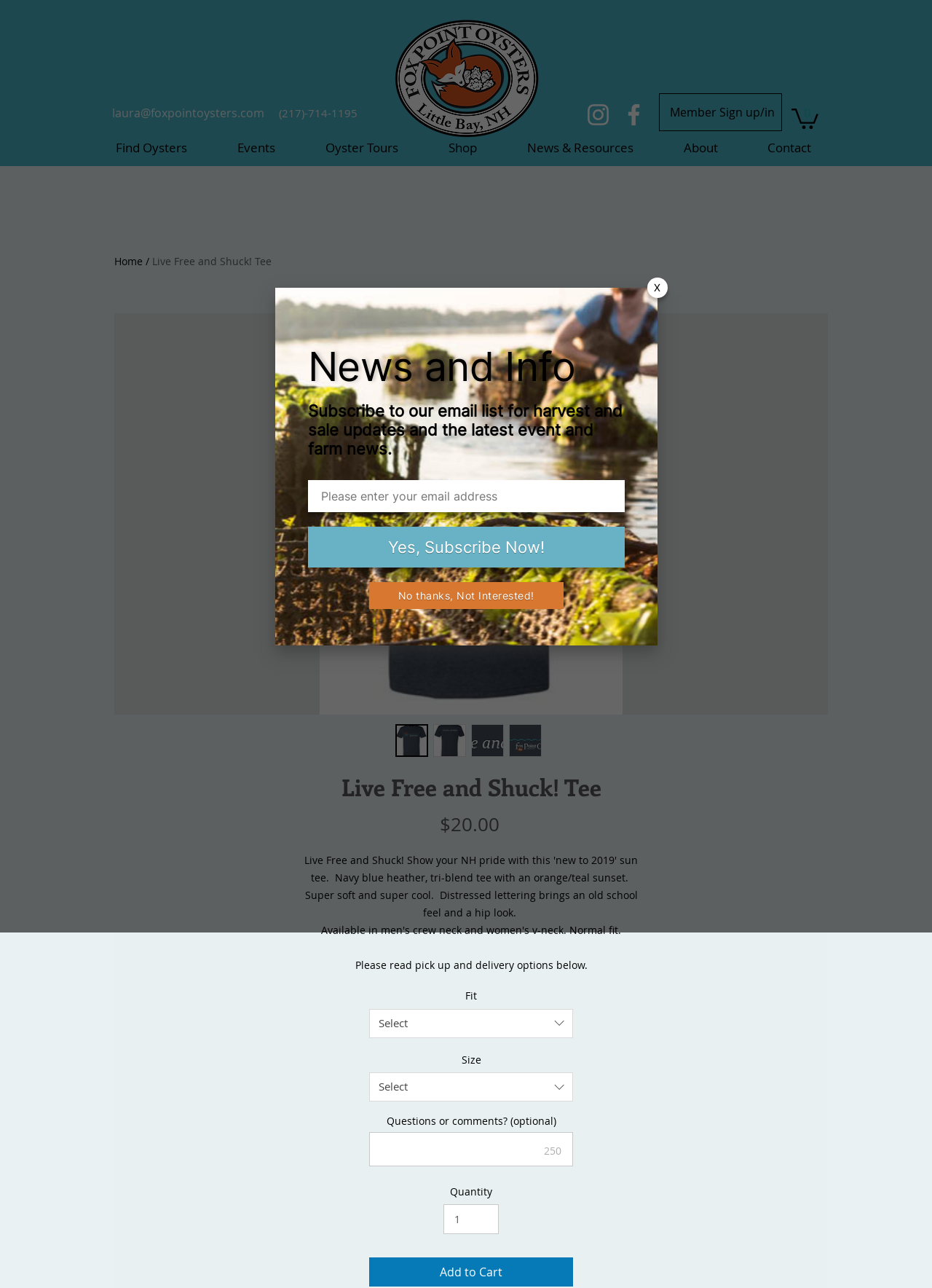What is the navigation menu for?
Using the image, elaborate on the answer with as much detail as possible.

I found the answer by looking at the navigation menu which contains links such as 'Find Oysters', 'Events', 'Shop', etc., indicating that its purpose is to navigate the site.